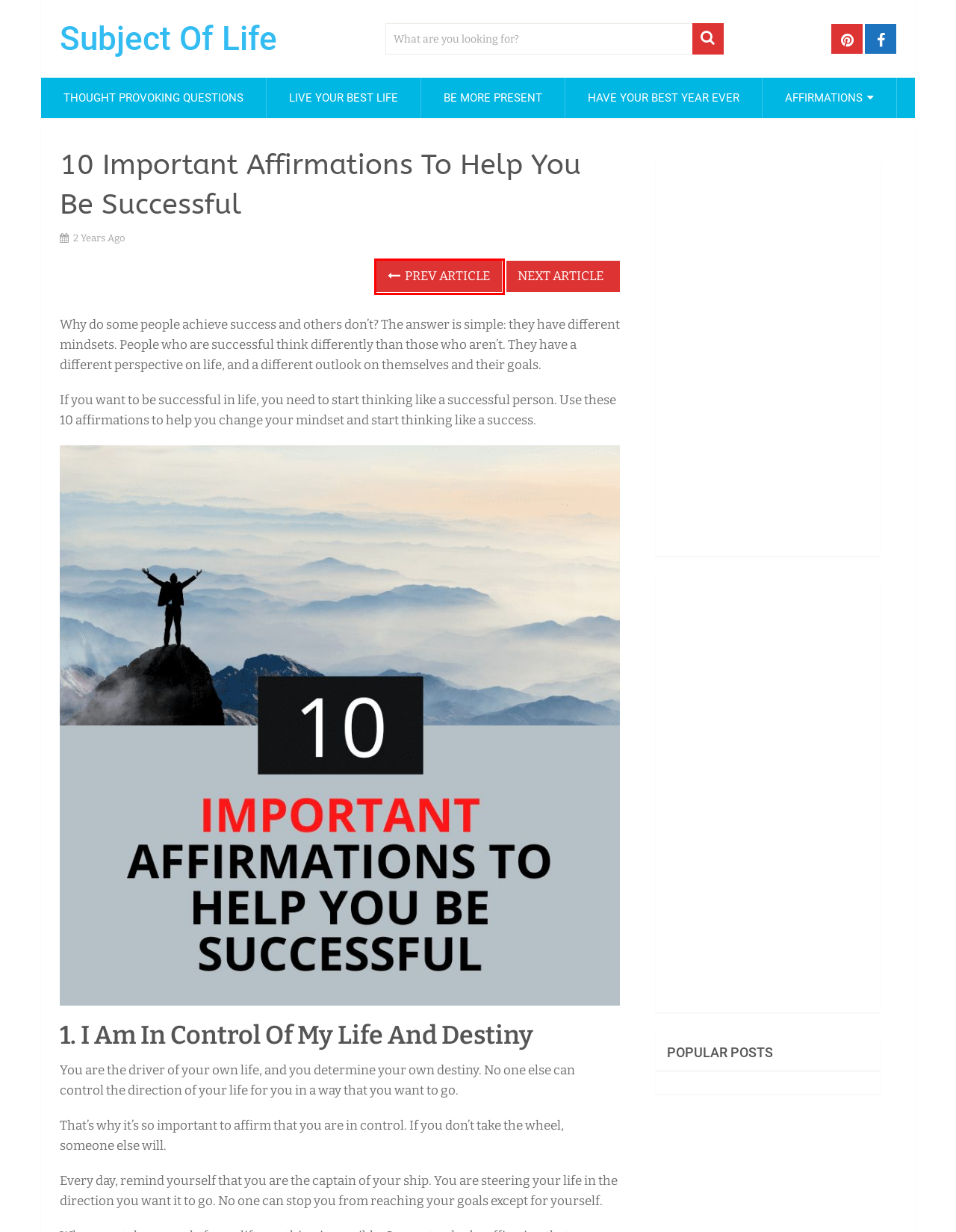Look at the screenshot of a webpage, where a red bounding box highlights an element. Select the best description that matches the new webpage after clicking the highlighted element. Here are the candidates:
A. Affirmations | Subject Of Life
B. 71 Ways To Make The Next 365 Days Your Best Year Ever
C. 100 Ways To Be More Present And Live In The Moment
D. 100 Ways To Ensure You Live Your Best Life Every Day
E. How To Control Your Emotions During Difficult Times
F. 10 Affirmations To Help You Be More Courageous In Life
G. 120 Thought-Provoking Questions To Help You Figure Out Your Life
H. Subject Of Life: Improve Each Category Of Life For A Better Life

E